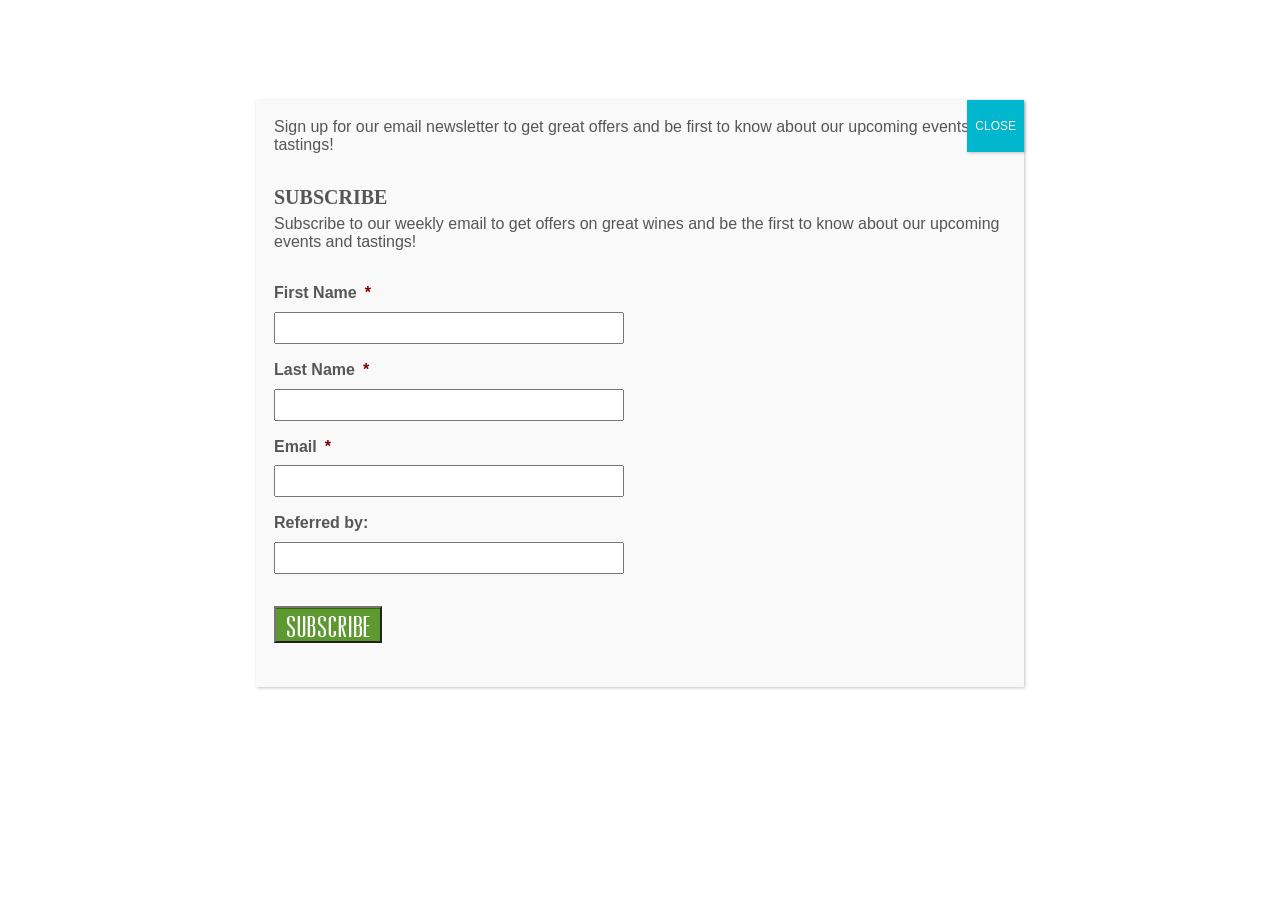What is the name of the bourbon?
Answer the question with a detailed explanation, including all necessary information.

The name of the bourbon can be found in the heading 'EAGLE RARE 10 YEAR OLD BOURBON ~ SOLD OUT' and also in the description of the product.